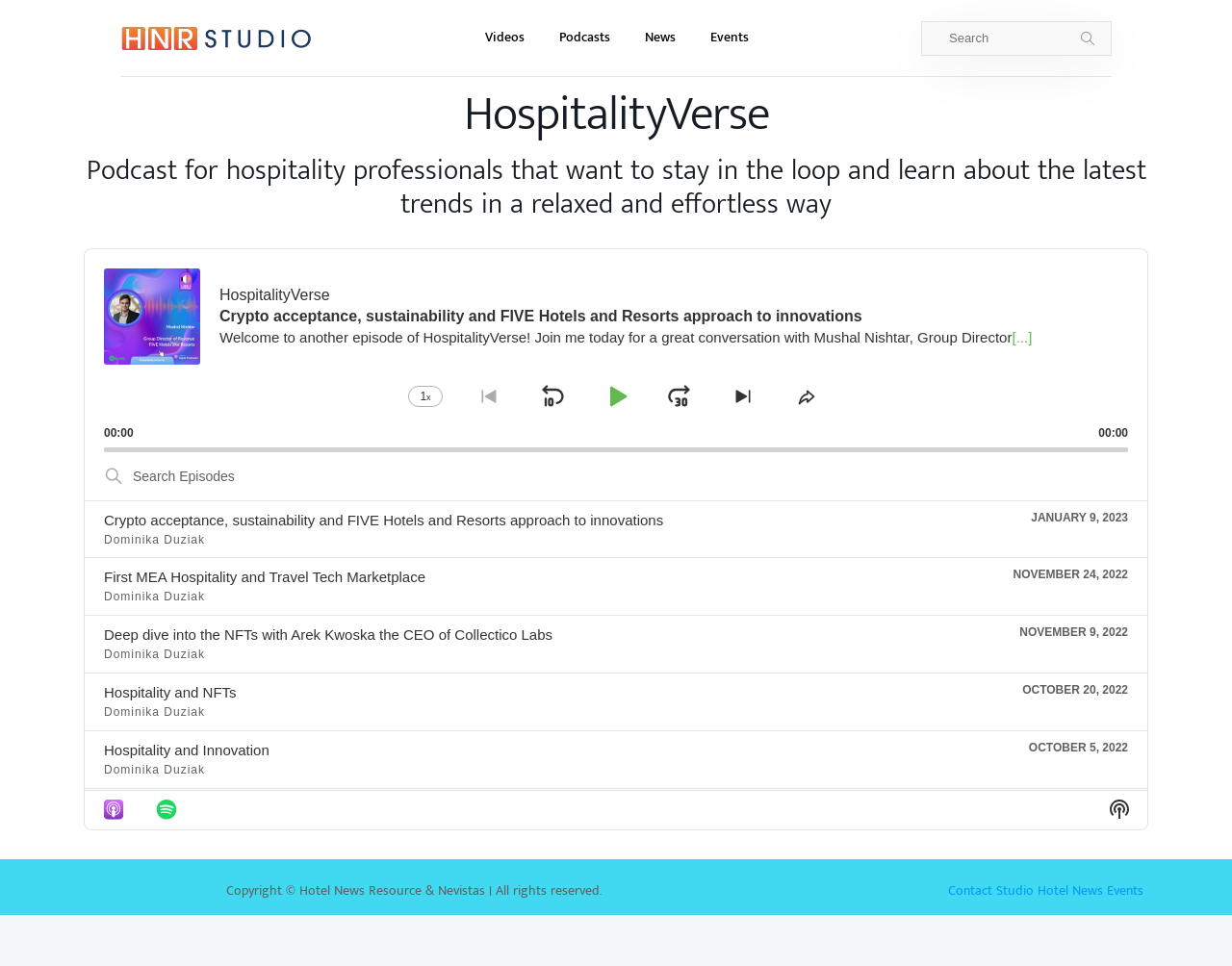Please specify the bounding box coordinates of the region to click in order to perform the following instruction: "Search for episodes".

[0.748, 0.021, 0.902, 0.057]